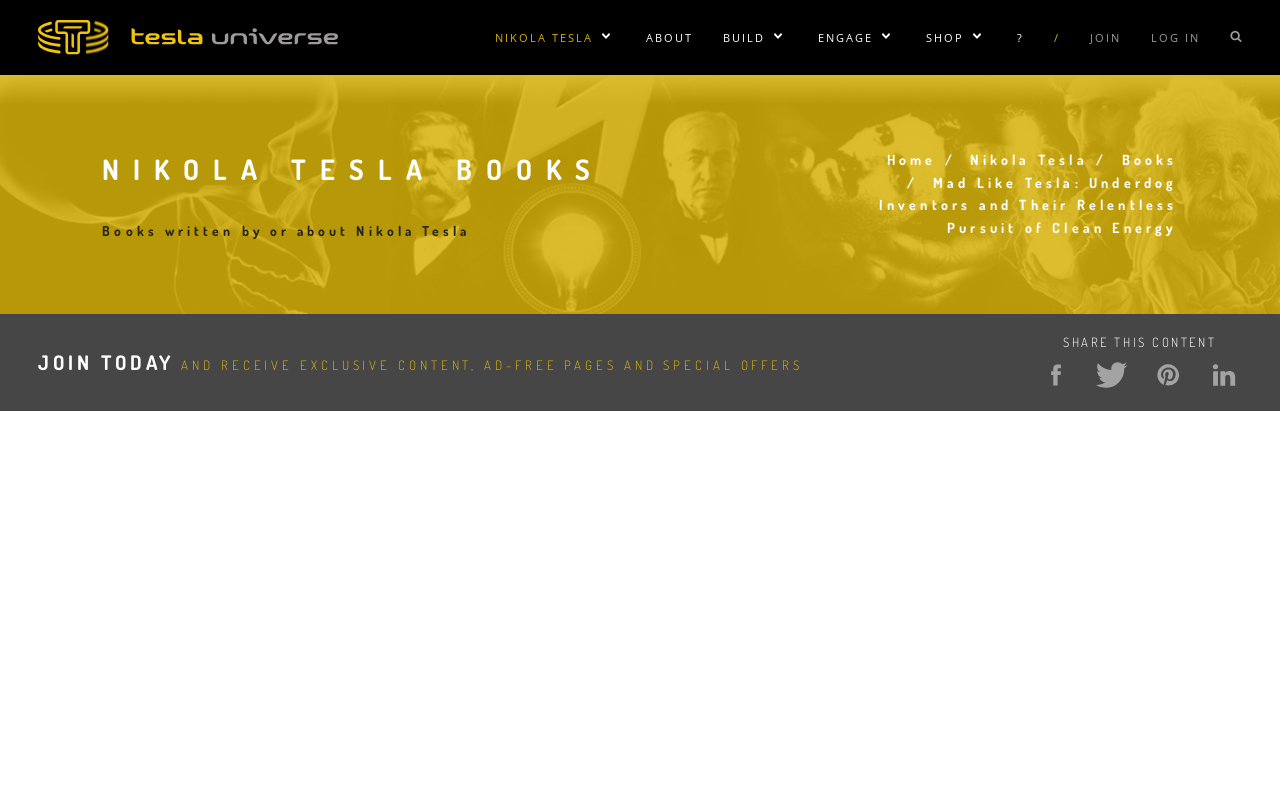Can you give a detailed response to the following question using the information from the image? What is the purpose of the 'JOIN TODAY' link?

I determined the answer by looking at the text next to the 'JOIN TODAY' link, which says 'JOIN TODAY AND RECEIVE EXCLUSIVE CONTENT, AD-FREE PAGES AND SPECIAL OFFERS'.